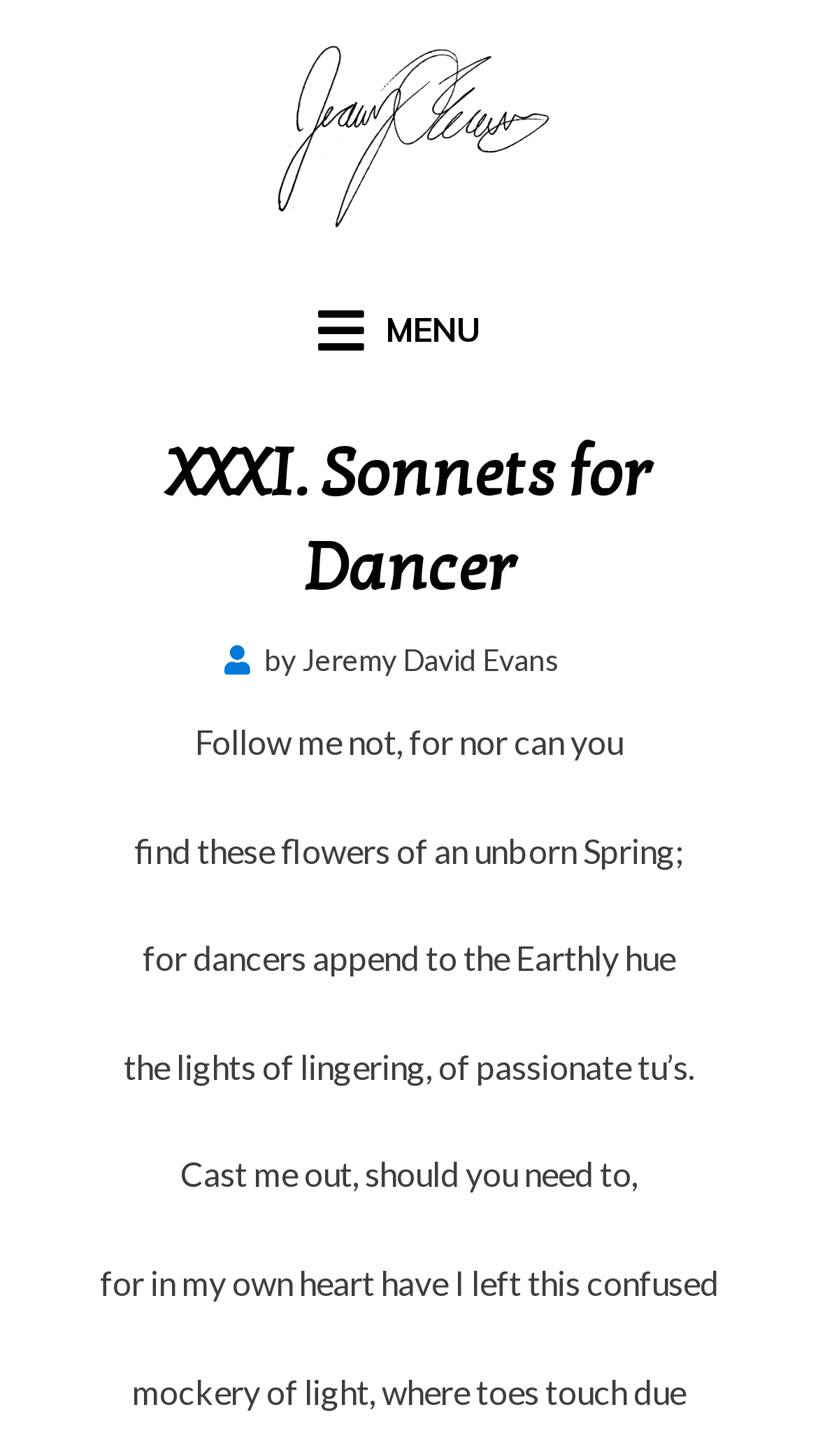Please extract the title of the webpage.

XXXI. Sonnets for Dancer